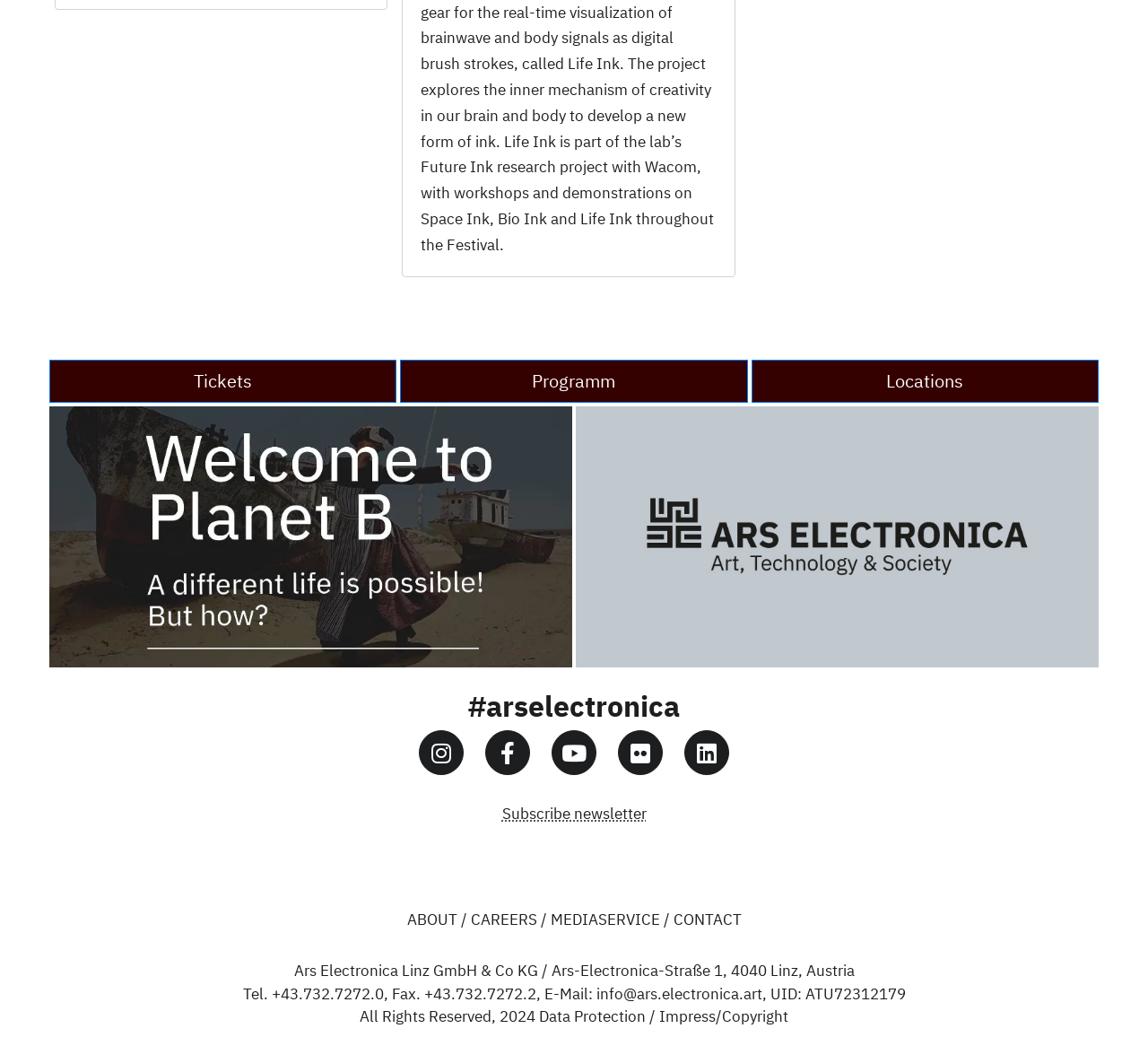Review the image closely and give a comprehensive answer to the question: How many main navigation links are there?

I counted the number of main navigation links by looking at the links at the top of the webpage, which are Tickets, Programm, and Locations.